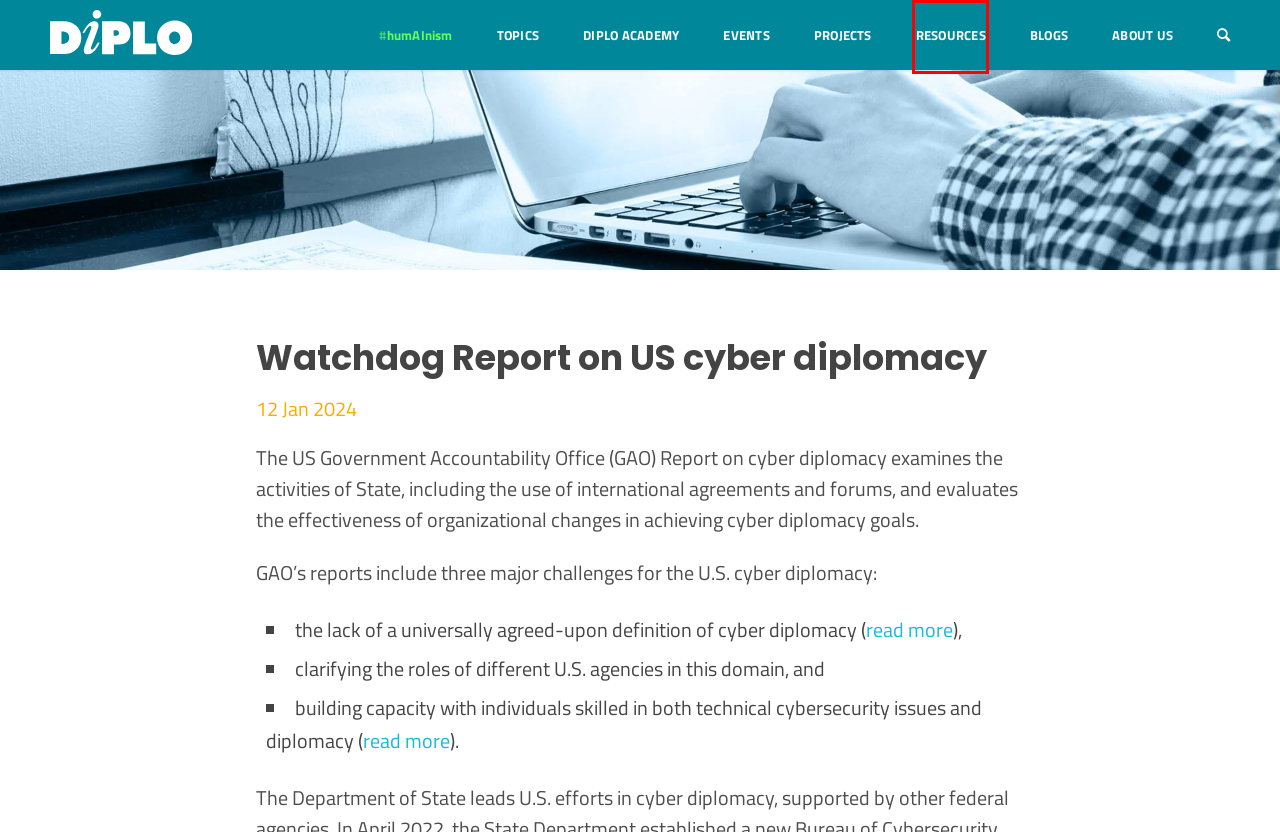A screenshot of a webpage is provided, featuring a red bounding box around a specific UI element. Identify the webpage description that most accurately reflects the new webpage after interacting with the selected element. Here are the candidates:
A. Dig into DiploFoundation blogs
B. About Diplo - Diplo
C. DIGITAL DIPLOMACY in 2024: Geopolitics, Topics, and Tools | Diplo
D. Resources - DiploFoundation
E. humAInism - Diplo
F. DiploFoundation - Where diplomacy meets technology
G. Events - Diplo
H. Studying with Diplo Academy - Diplo

D